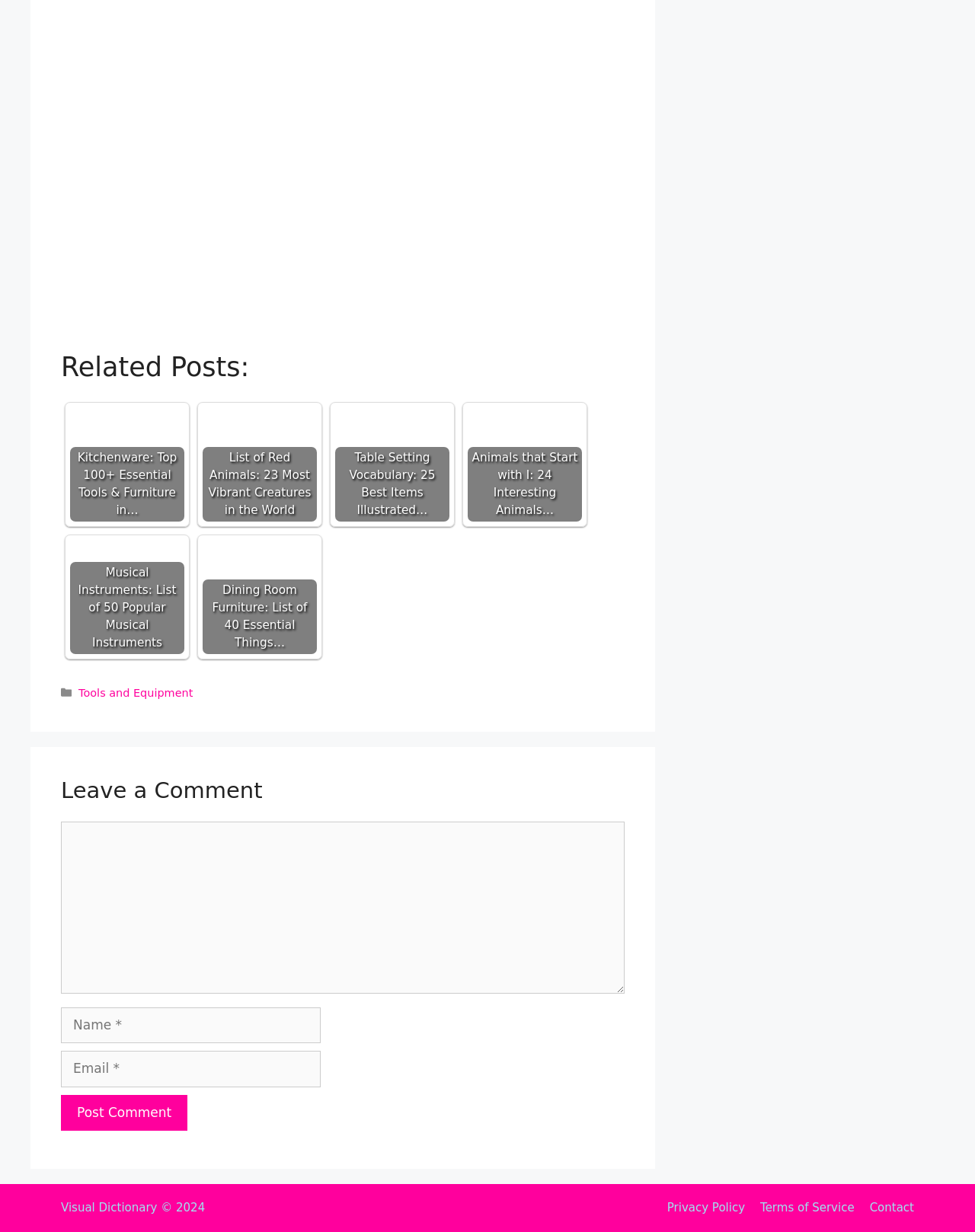Please specify the bounding box coordinates for the clickable region that will help you carry out the instruction: "Enter a comment in the 'Comment' textbox".

[0.062, 0.667, 0.641, 0.807]